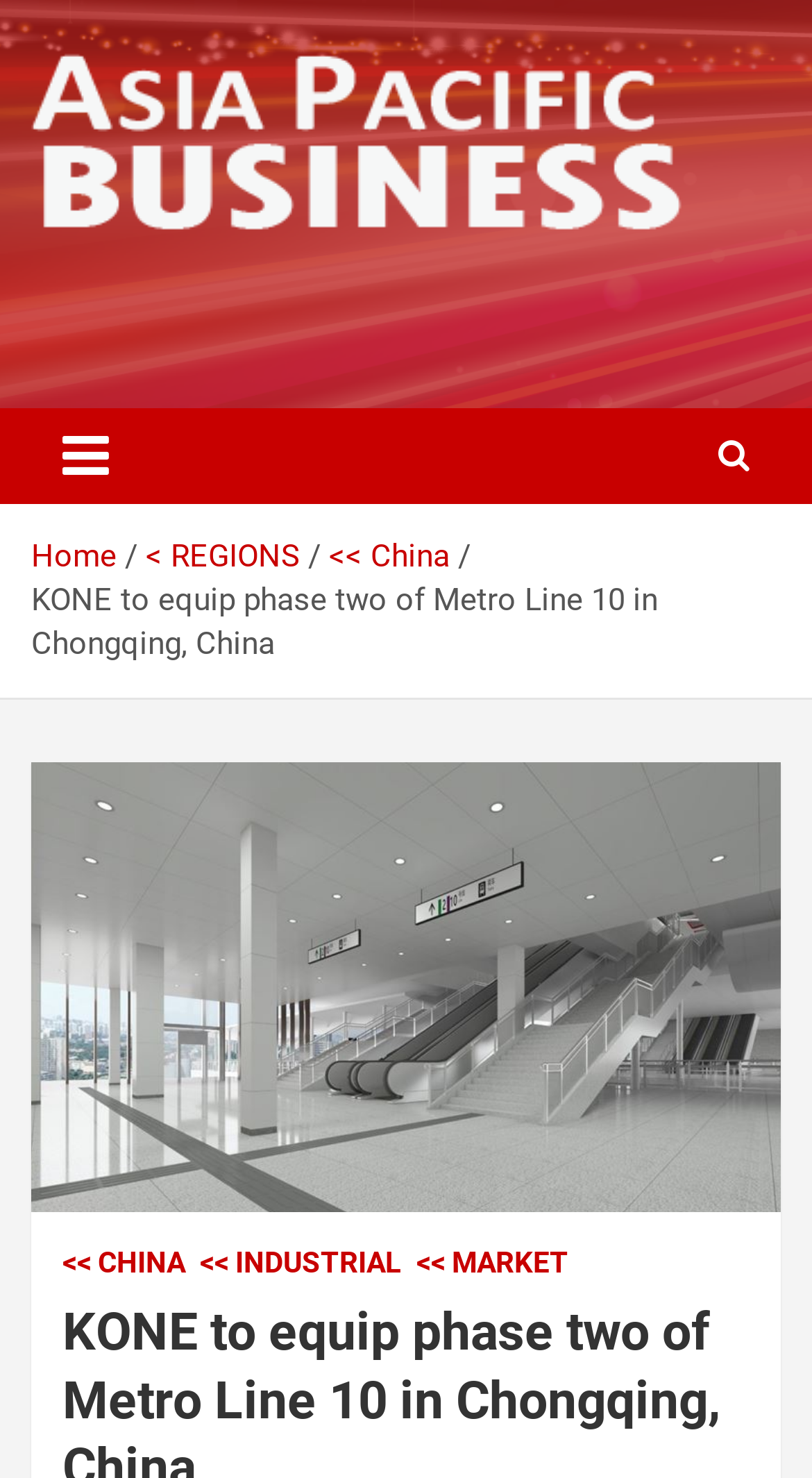What is the region of the Metro Line 10 project?
Please answer the question with a detailed response using the information from the screenshot.

Based on the breadcrumbs navigation, we can see that the current page is under the 'China' region, which is a subcategory of 'REGIONS'.